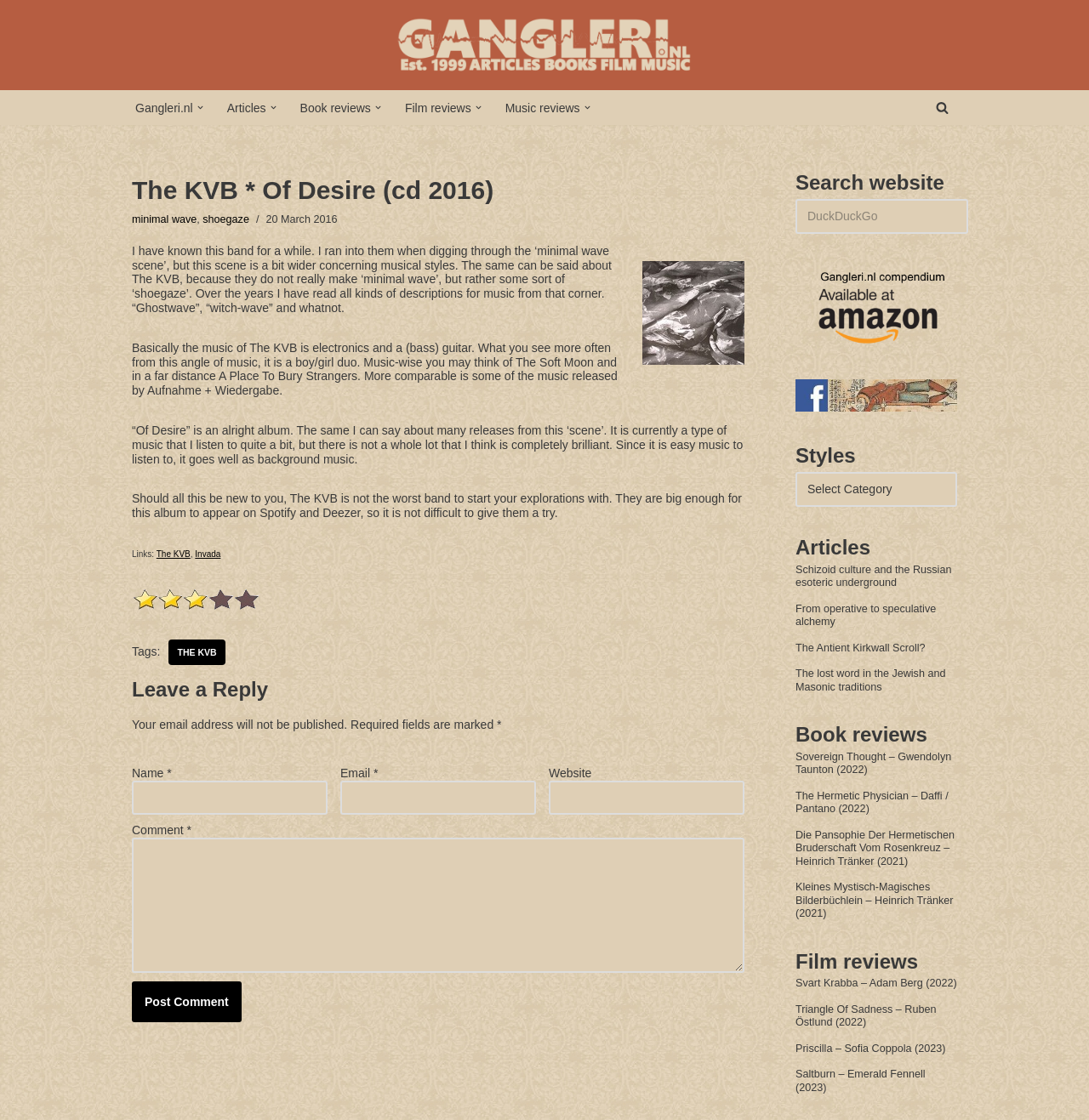Extract the bounding box coordinates of the UI element described: "Priscilla – Sofia Coppola (2023)". Provide the coordinates in the format [left, top, right, bottom] with values ranging from 0 to 1.

[0.73, 0.931, 0.879, 0.943]